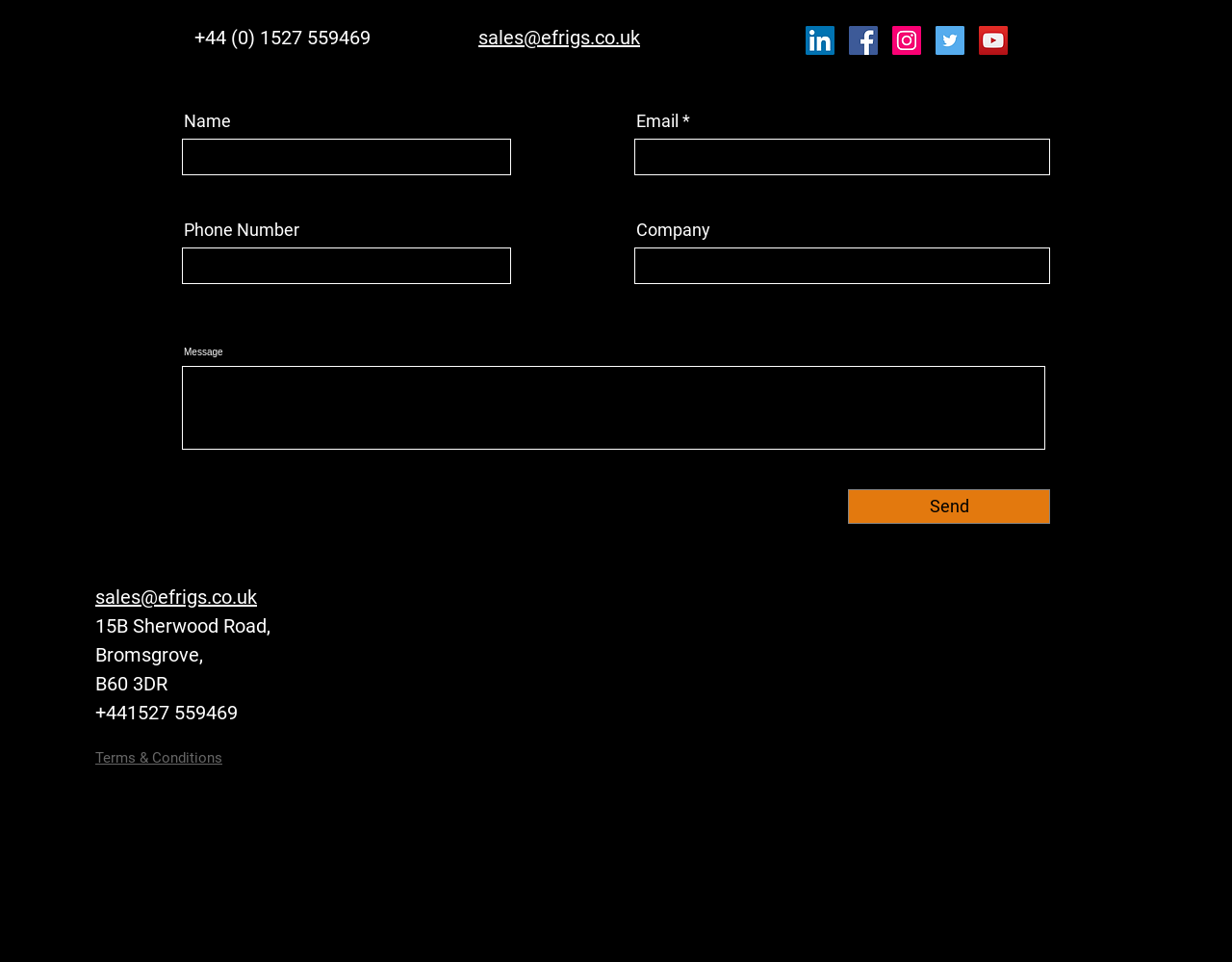Find the bounding box coordinates of the area that needs to be clicked in order to achieve the following instruction: "Click the Send button". The coordinates should be specified as four float numbers between 0 and 1, i.e., [left, top, right, bottom].

[0.688, 0.509, 0.852, 0.545]